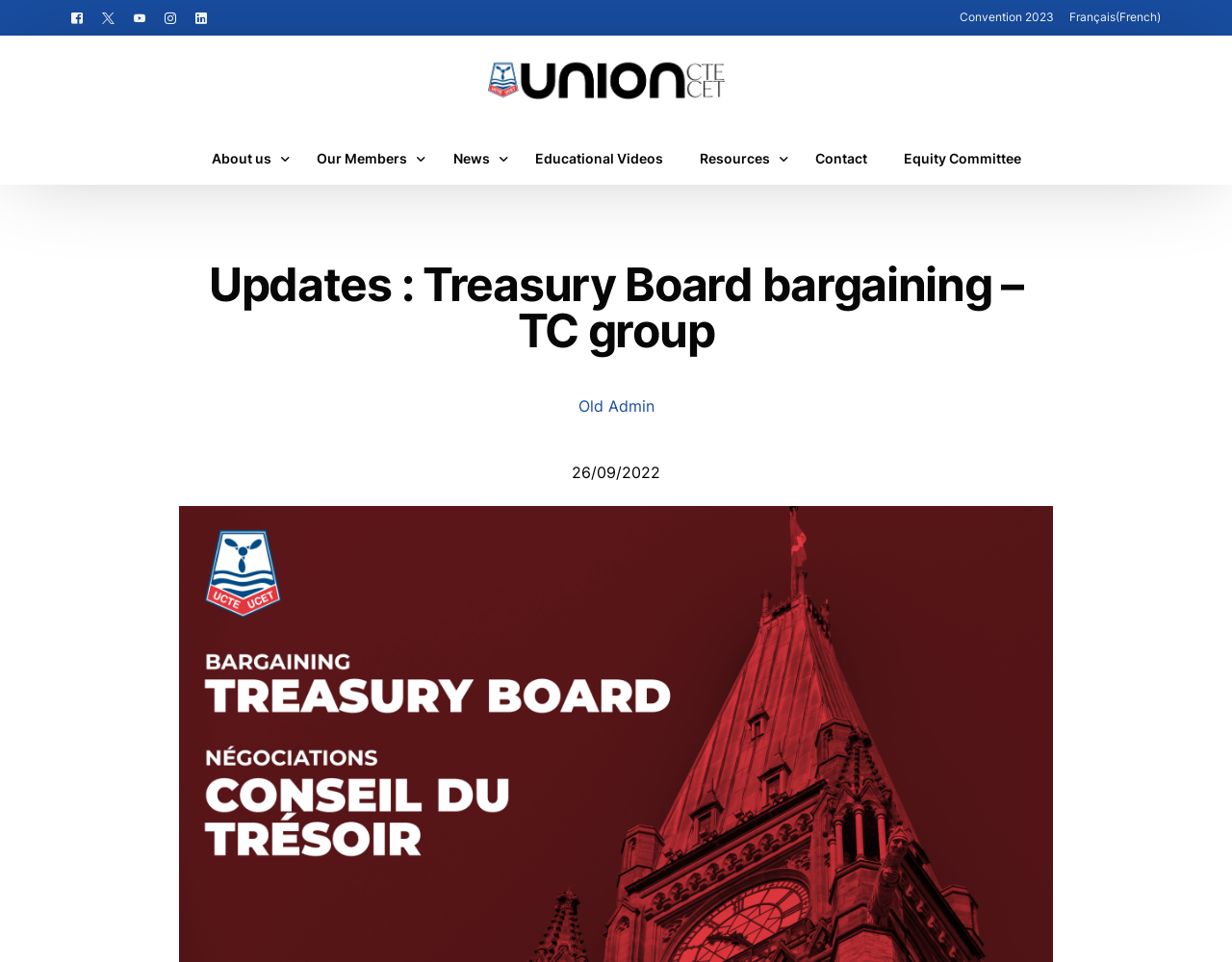How many links are there under 'Resources'?
From the screenshot, supply a one-word or short-phrase answer.

14